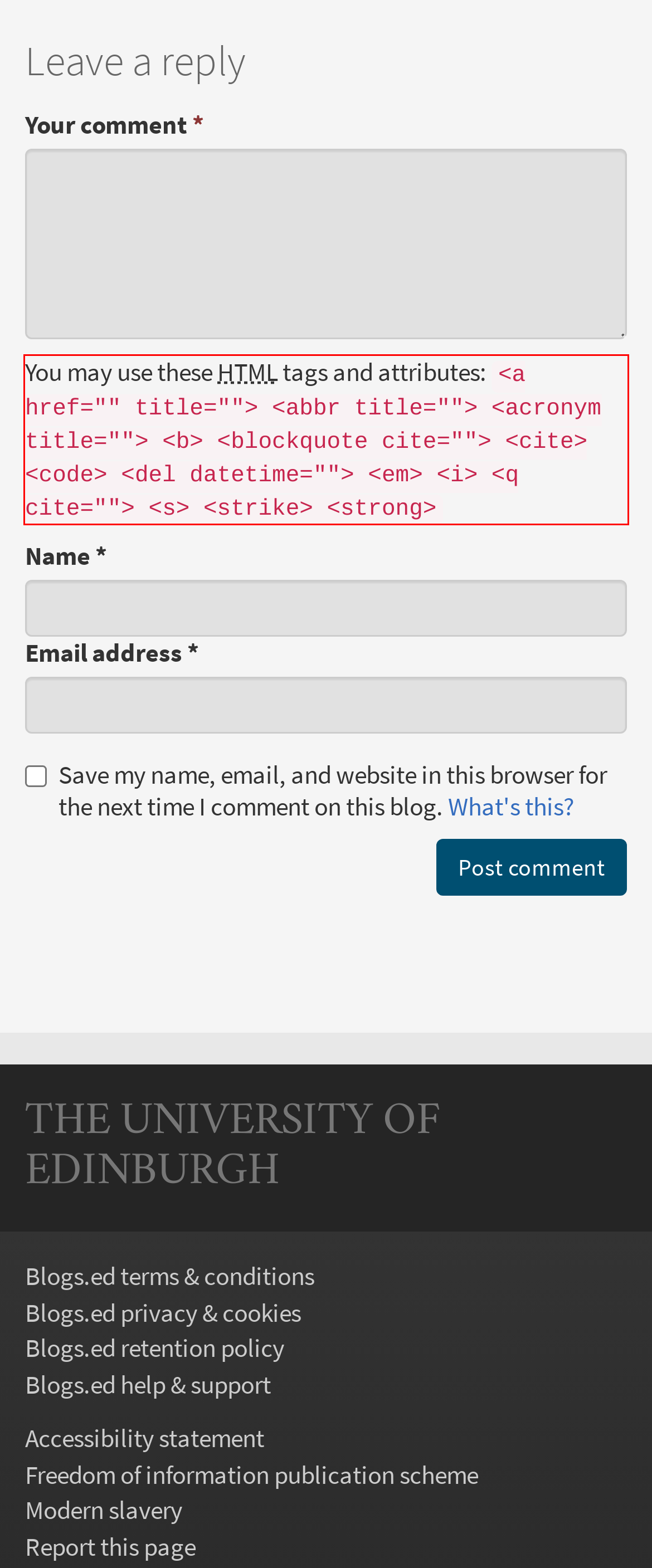Please examine the webpage screenshot containing a red bounding box and use OCR to recognize and output the text inside the red bounding box.

You may use these HTML tags and attributes: <a href="" title=""> <abbr title=""> <acronym title=""> <b> <blockquote cite=""> <cite> <code> <del datetime=""> <em> <i> <q cite=""> <s> <strike> <strong>